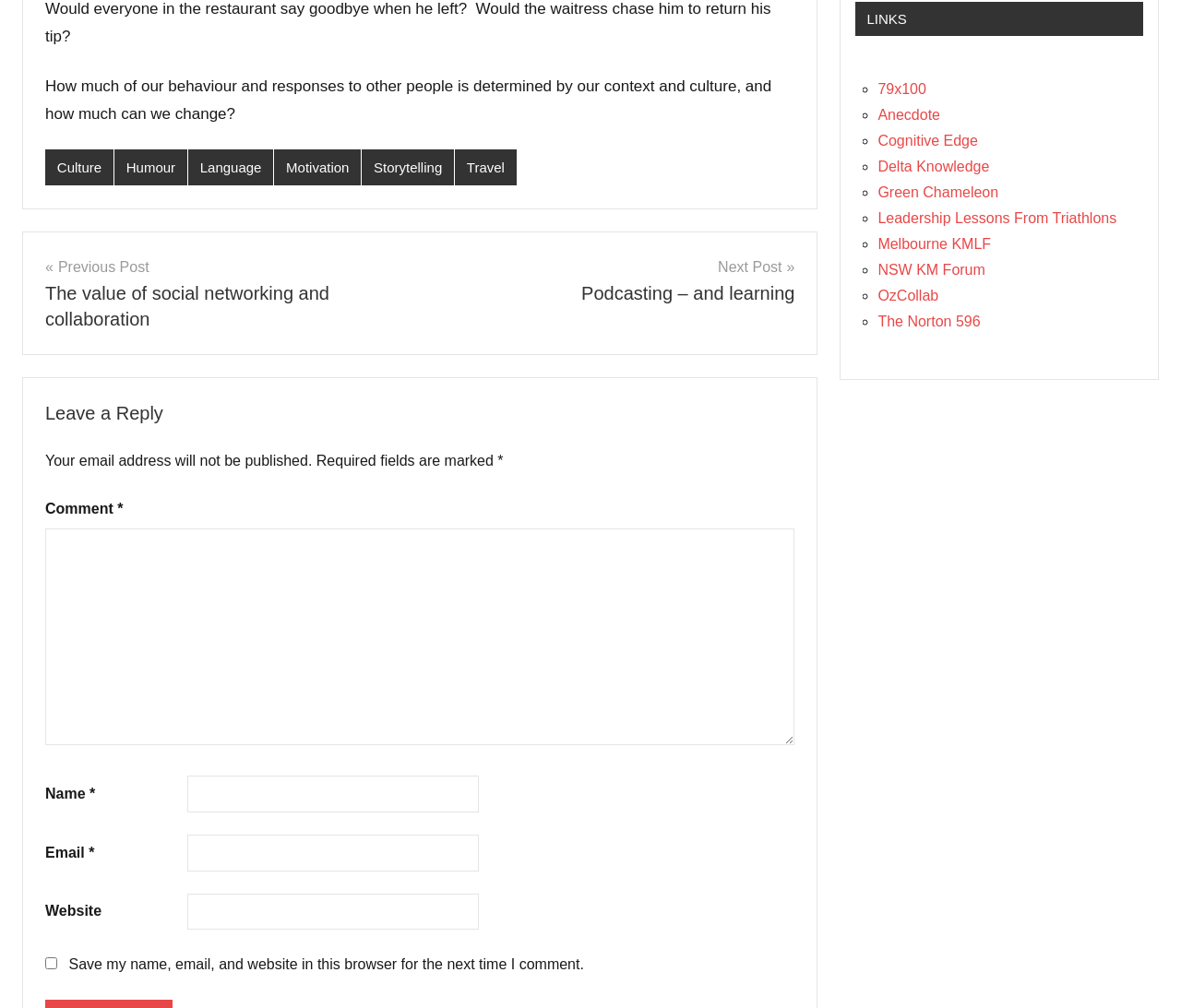What is the topic of the post?
Using the visual information, respond with a single word or phrase.

Culture